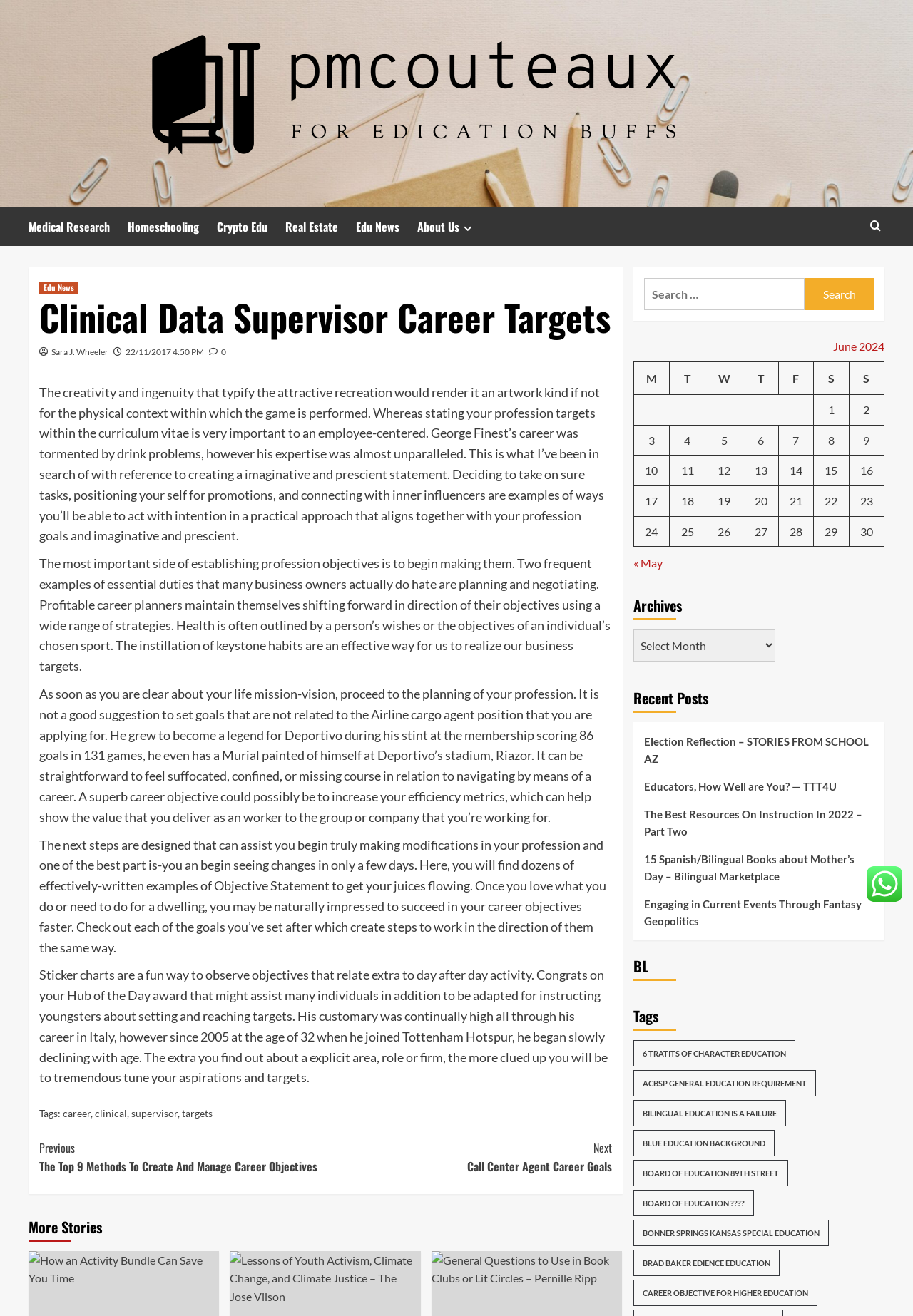Analyze the image and answer the question with as much detail as possible: 
What is the importance of planning in career development?

The article emphasizes the importance of planning in career development, as it helps individuals move forward towards their goals and objectives, and make progress in their careers.